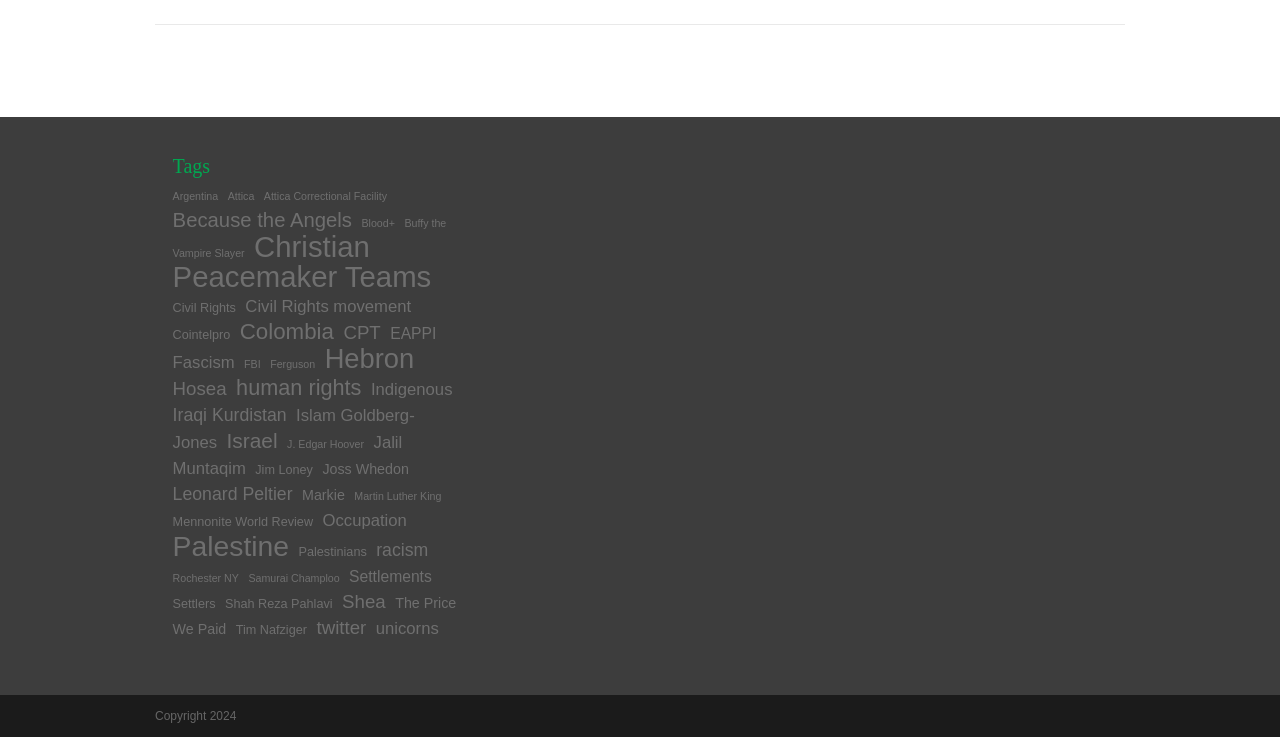Give a concise answer of one word or phrase to the question: 
What is the copyright year of the webpage?

2024